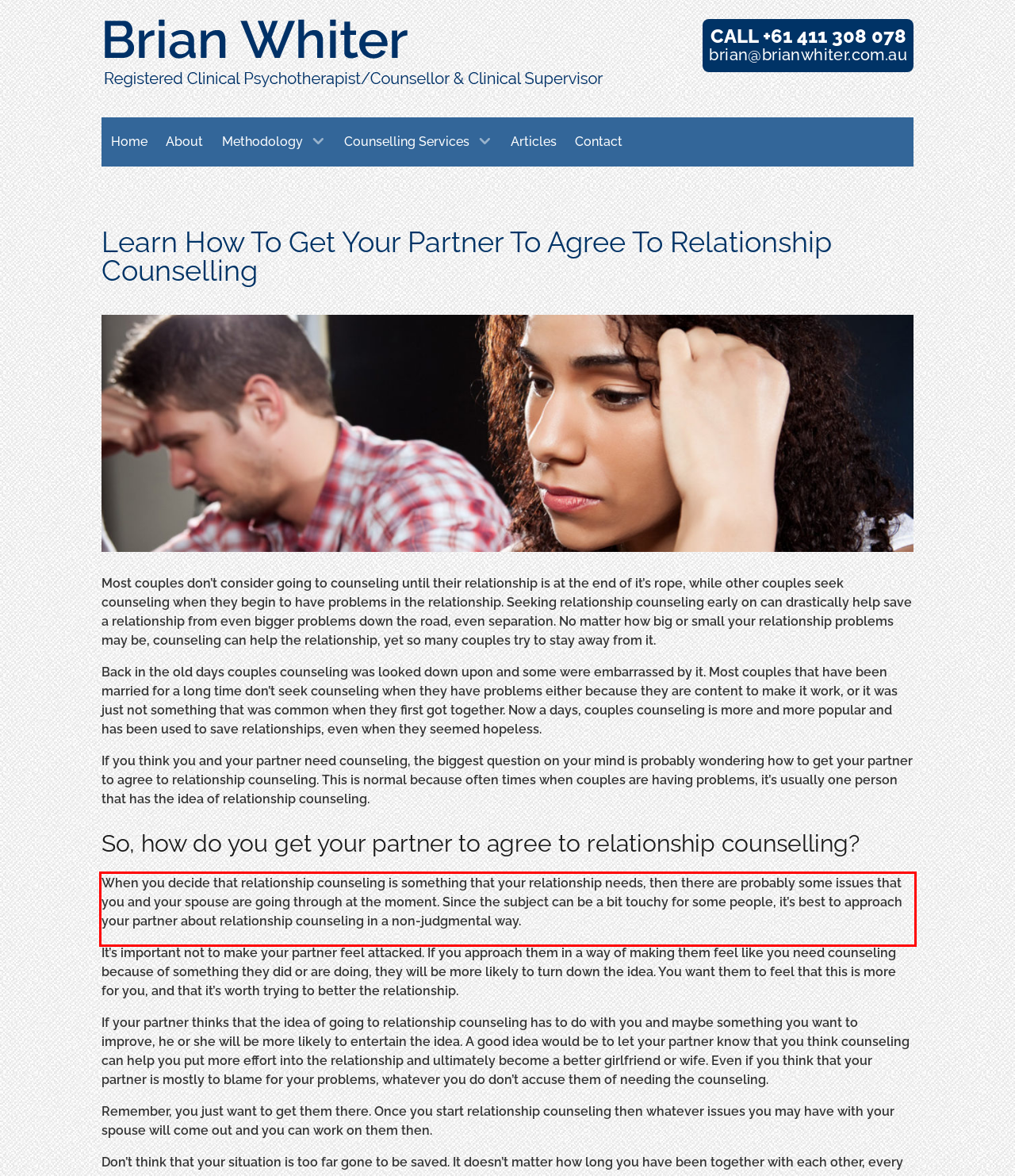You are provided with a screenshot of a webpage featuring a red rectangle bounding box. Extract the text content within this red bounding box using OCR.

When you decide that relationship counseling is something that your relationship needs, then there are probably some issues that you and your spouse are going through at the moment. Since the subject can be a bit touchy for some people, it’s best to approach your partner about relationship counseling in a non-judgmental way.